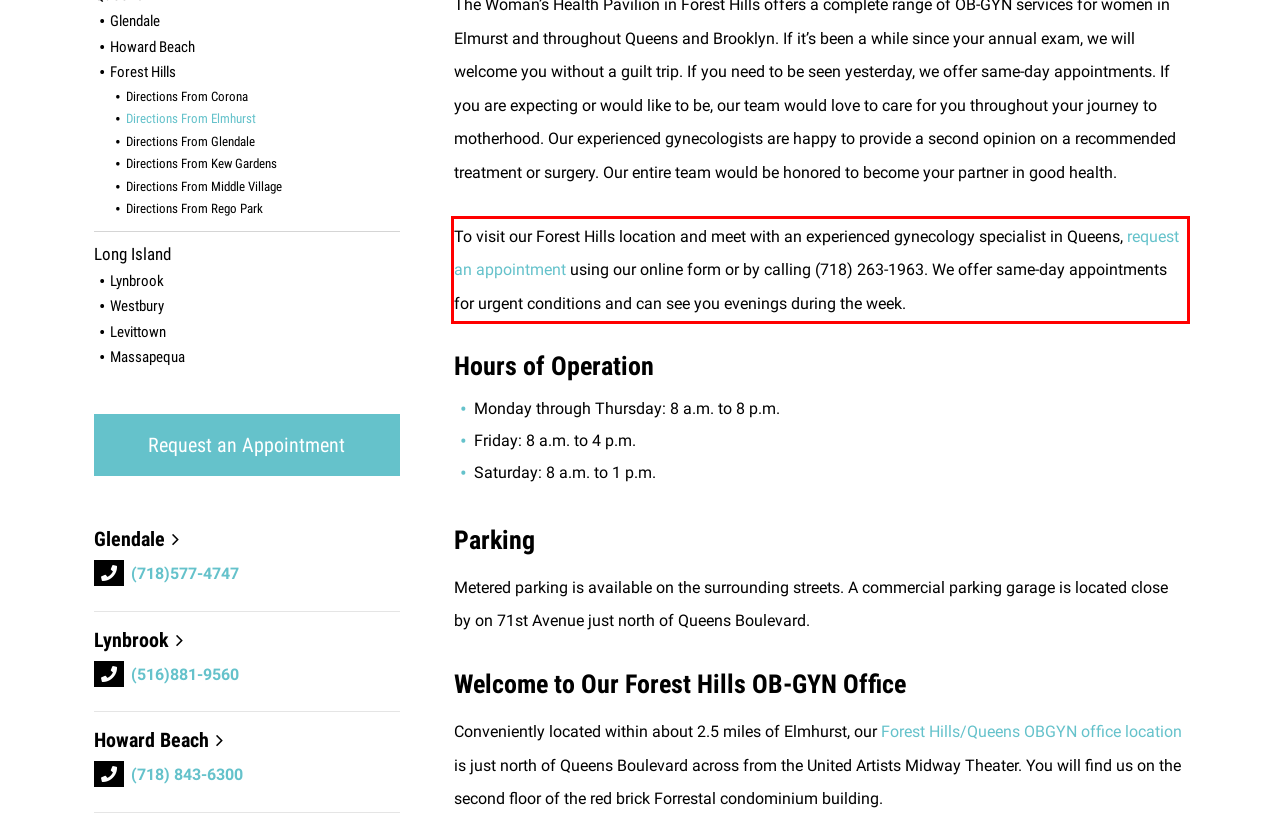View the screenshot of the webpage and identify the UI element surrounded by a red bounding box. Extract the text contained within this red bounding box.

To visit our Forest Hills location and meet with an experienced gynecology specialist in Queens, request an appointment using our online form or by calling (718) 263-1963. We offer same-day appointments for urgent conditions and can see you evenings during the week.